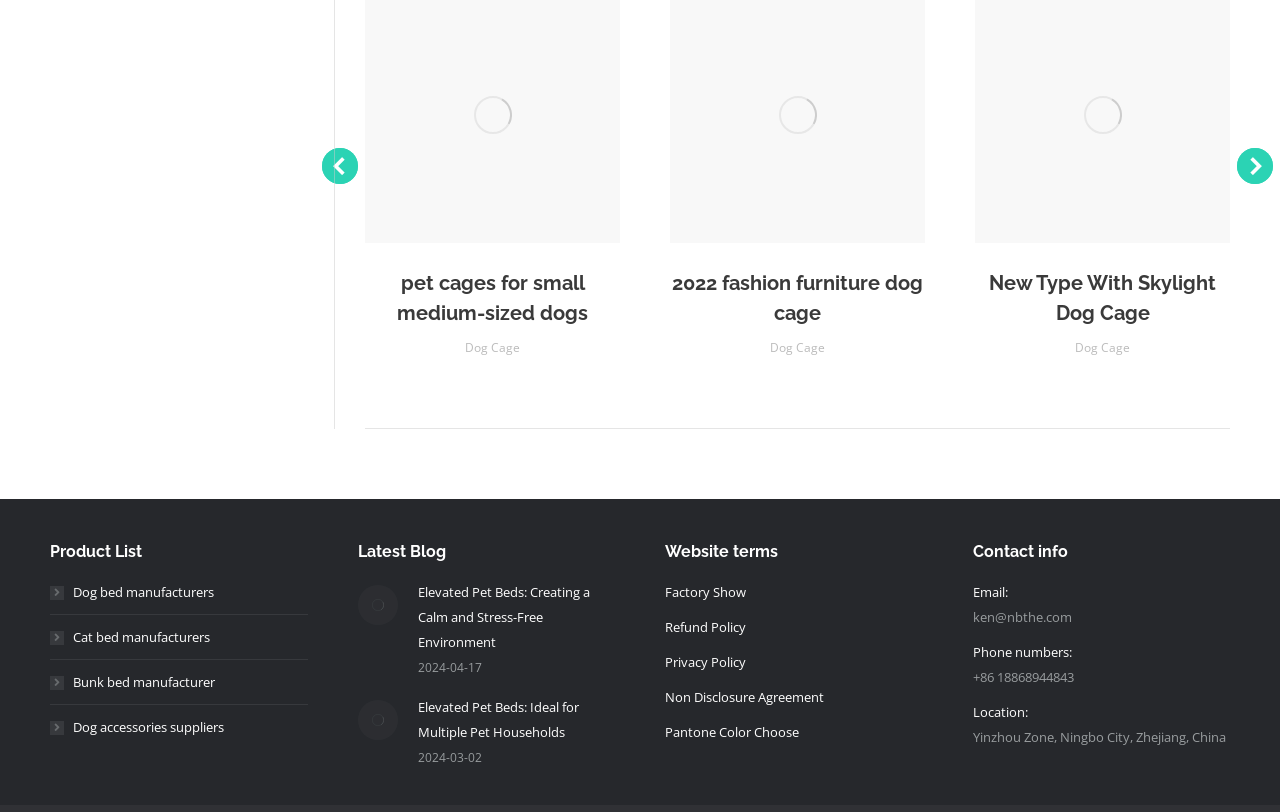Determine the bounding box coordinates of the UI element described below. Use the format (top-left x, top-left y, bottom-right x, bottom-right y) with floating point numbers between 0 and 1: 2022 fashion furniture dog cage

[0.523, 0.33, 0.723, 0.404]